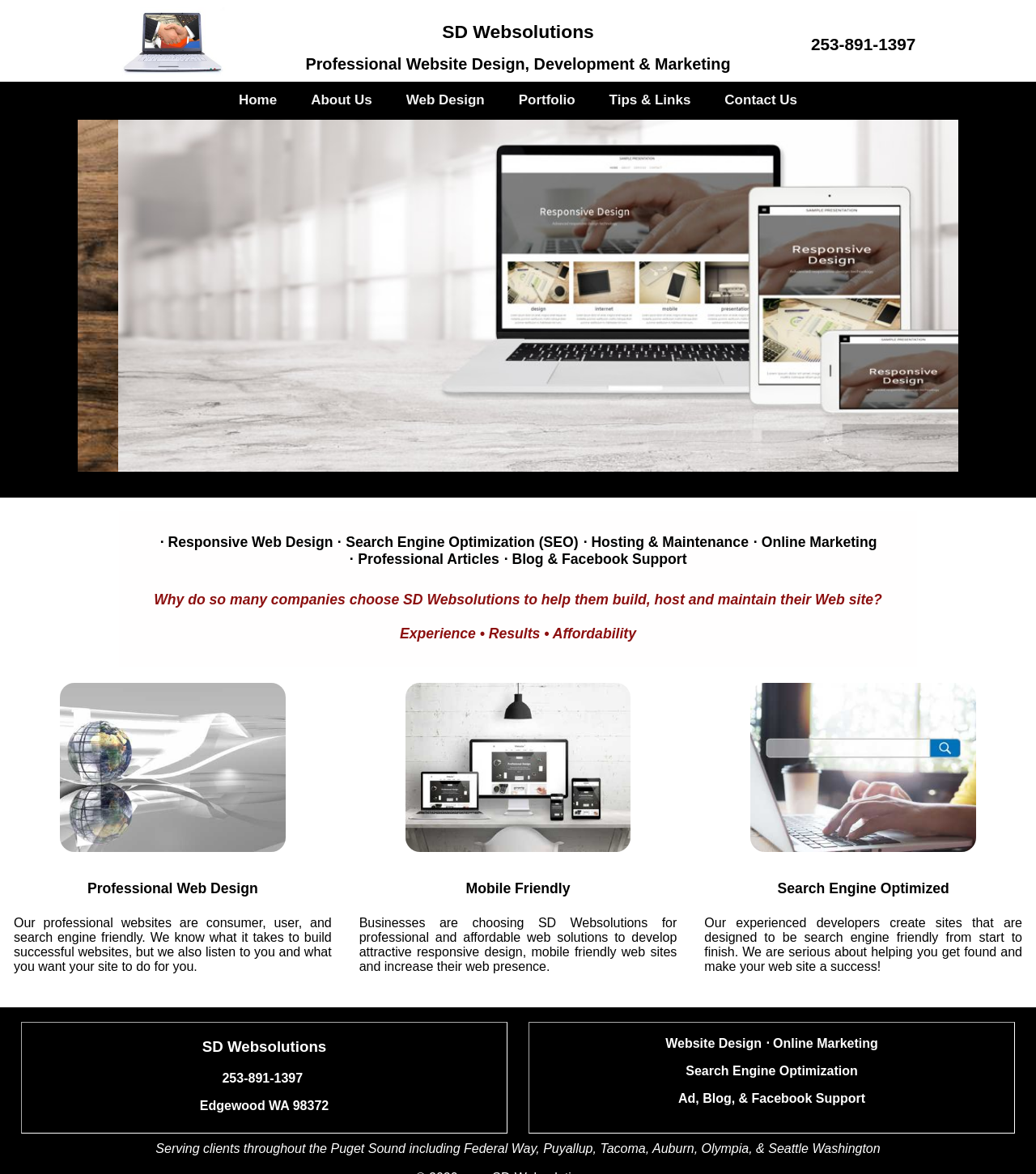What is the focus of the image at the top of the page?
Please provide a detailed answer to the question.

The image at the top of the page appears to be a consultation or meeting between a website designer and a client, indicating the company's focus on personalized website solutions.